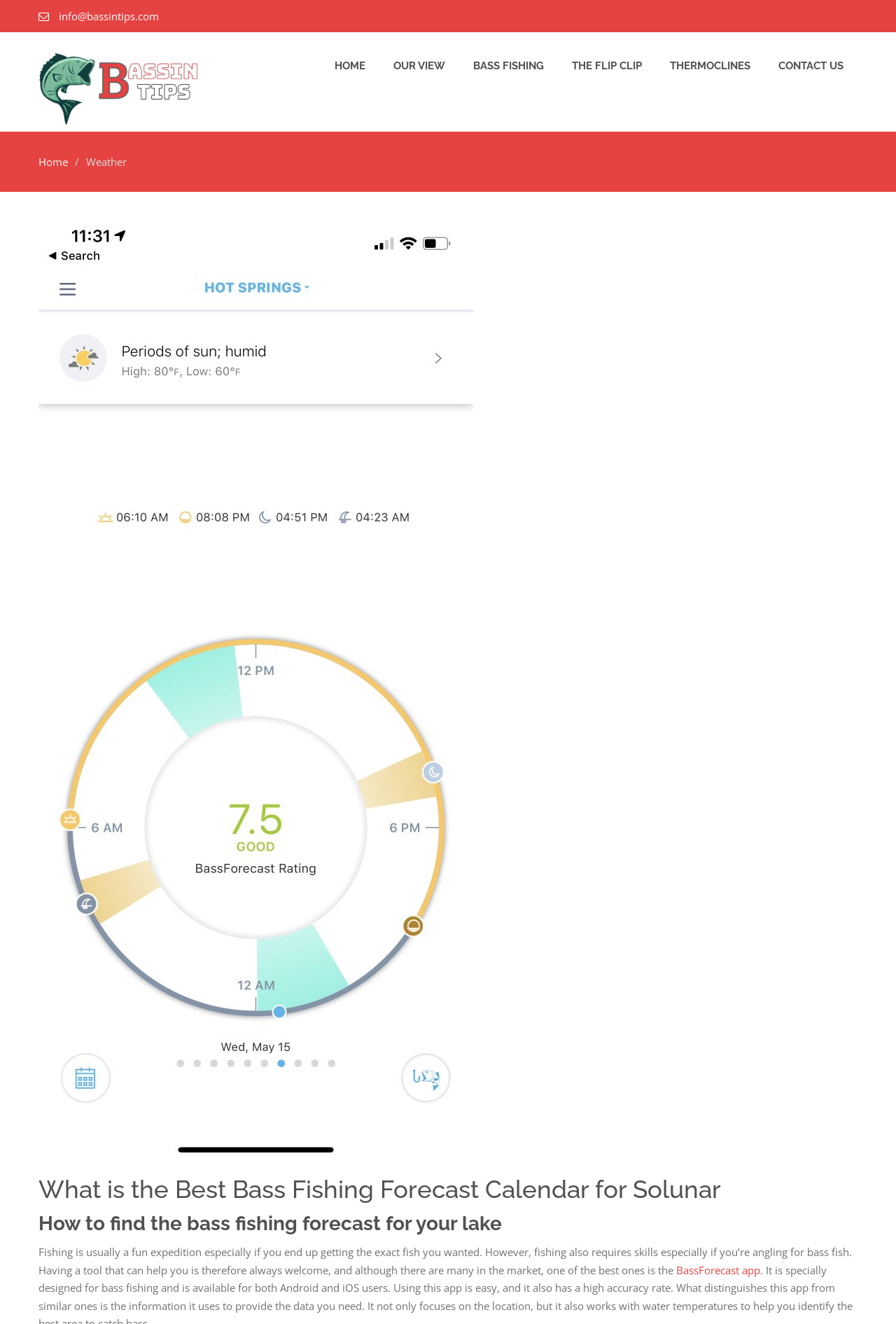Offer an in-depth caption of the entire webpage.

The webpage is about Bassin Tips, a website focused on bass fishing. At the top left, there is a contact email "info@bassintips.com". Next to it, there is a logo of Bassin Tips, which is an image with a link to the website's homepage. 

Below the logo, there is a navigation menu with six links: HOME, OUR VIEW, BASS FISHING, THE FLIP CLIP, THERMOCLINES, and CONTACT US. These links are aligned horizontally and take up most of the top section of the page.

Under the navigation menu, there is a breadcrumbs section with a link to the Home page and a static text "Weather". 

The main content of the page is divided into sections. The first section has a heading "Weather" and a hidden link to an article about the best bass fishing forecast calendar for Solunar. 

Below the first section, there is another section with a heading "What is the Best Bass Fishing Forecast Calendar for Solunar" and a link to the same article. 

The next section has a heading "How to find the bass fishing forecast for your lake". 

Finally, there is a paragraph of text that discusses the importance of having a tool to help with bass fishing, and it mentions the BassForecast app with a link to it.